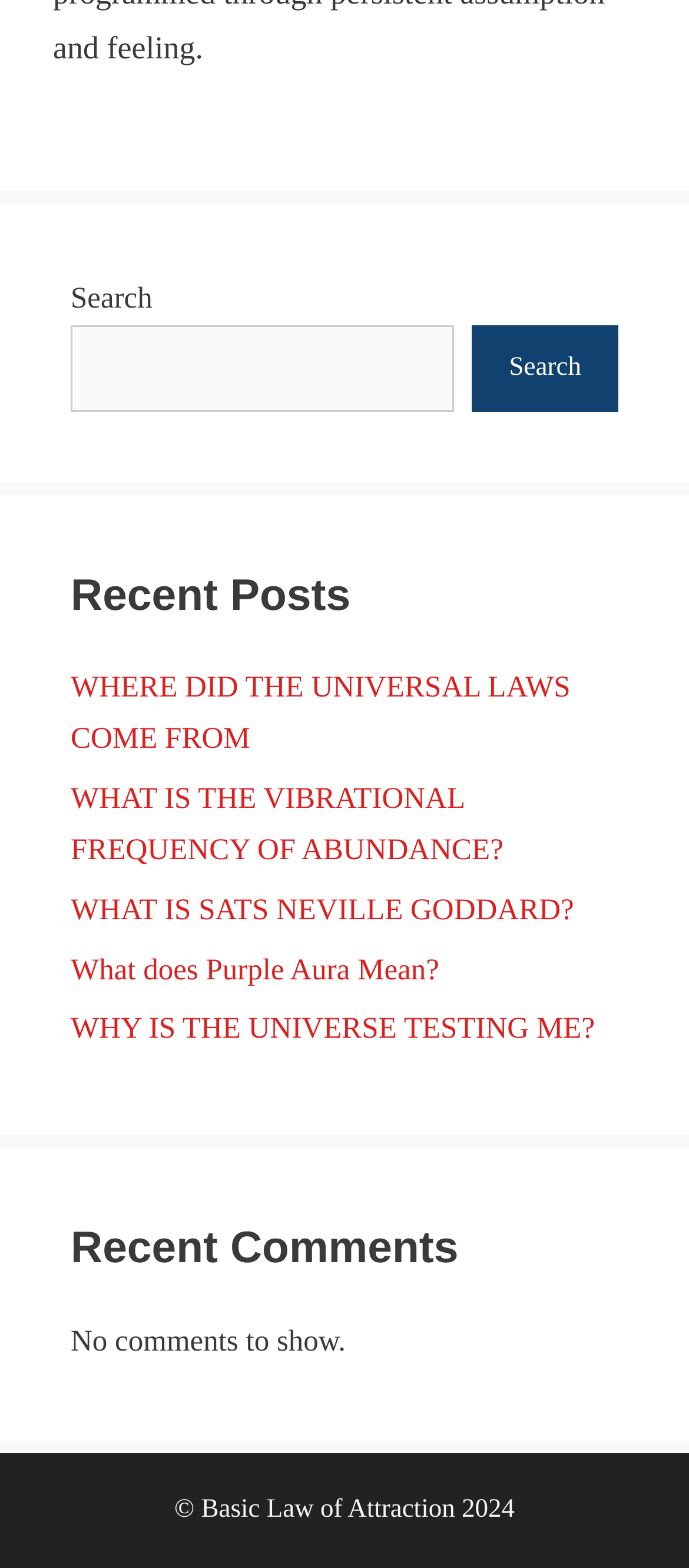Are there any comments to show?
Please respond to the question with a detailed and informative answer.

The section labeled 'Recent Comments' contains a static text element that says 'No comments to show.', which suggests that there are no comments to display on the webpage.